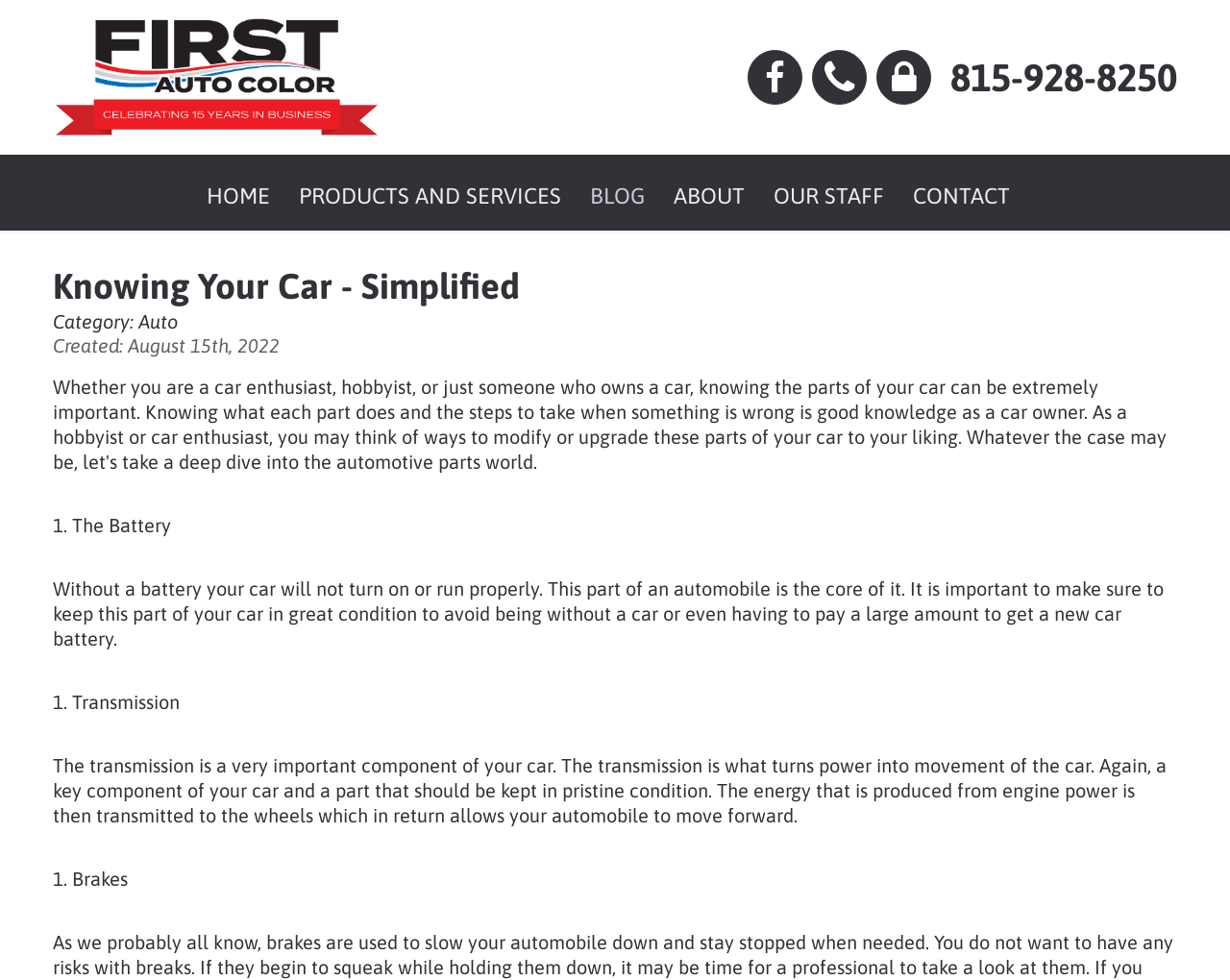What is the importance of keeping the battery in great condition?
Please ensure your answer is as detailed and informative as possible.

I found the answer by reading the static text associated with the list marker 'The Battery'. The text explains that without a battery, a car will not turn on or run properly, and keeping it in great condition can avoid being without a car or having to pay a large amount to get a new car battery.